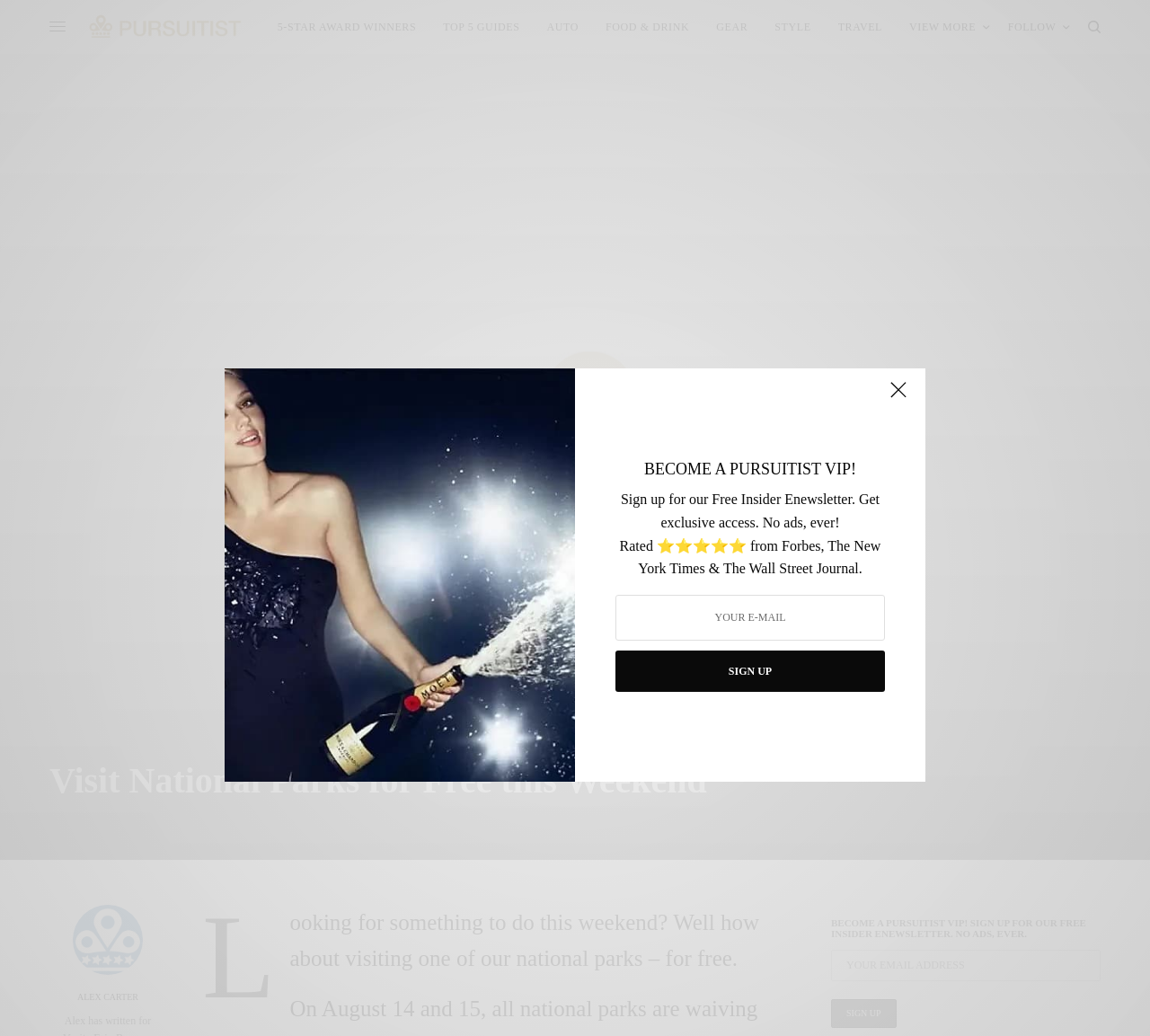Find the bounding box coordinates corresponding to the UI element with the description: "Food & Drink". The coordinates should be formatted as [left, top, right, bottom], with values as floats between 0 and 1.

[0.527, 0.0, 0.599, 0.052]